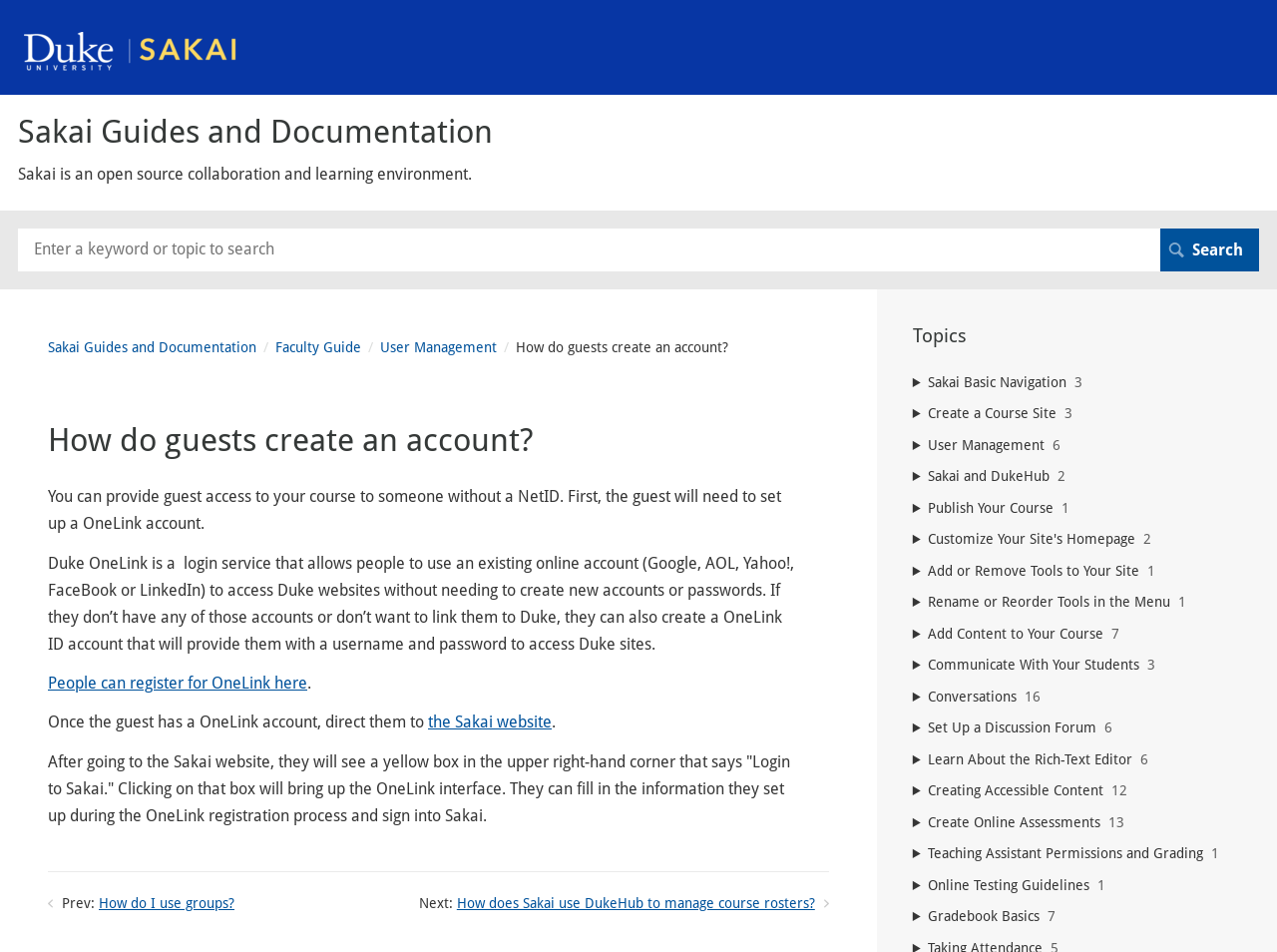Locate the bounding box coordinates of the clickable area needed to fulfill the instruction: "Go to Faculty Guide".

[0.216, 0.356, 0.298, 0.373]